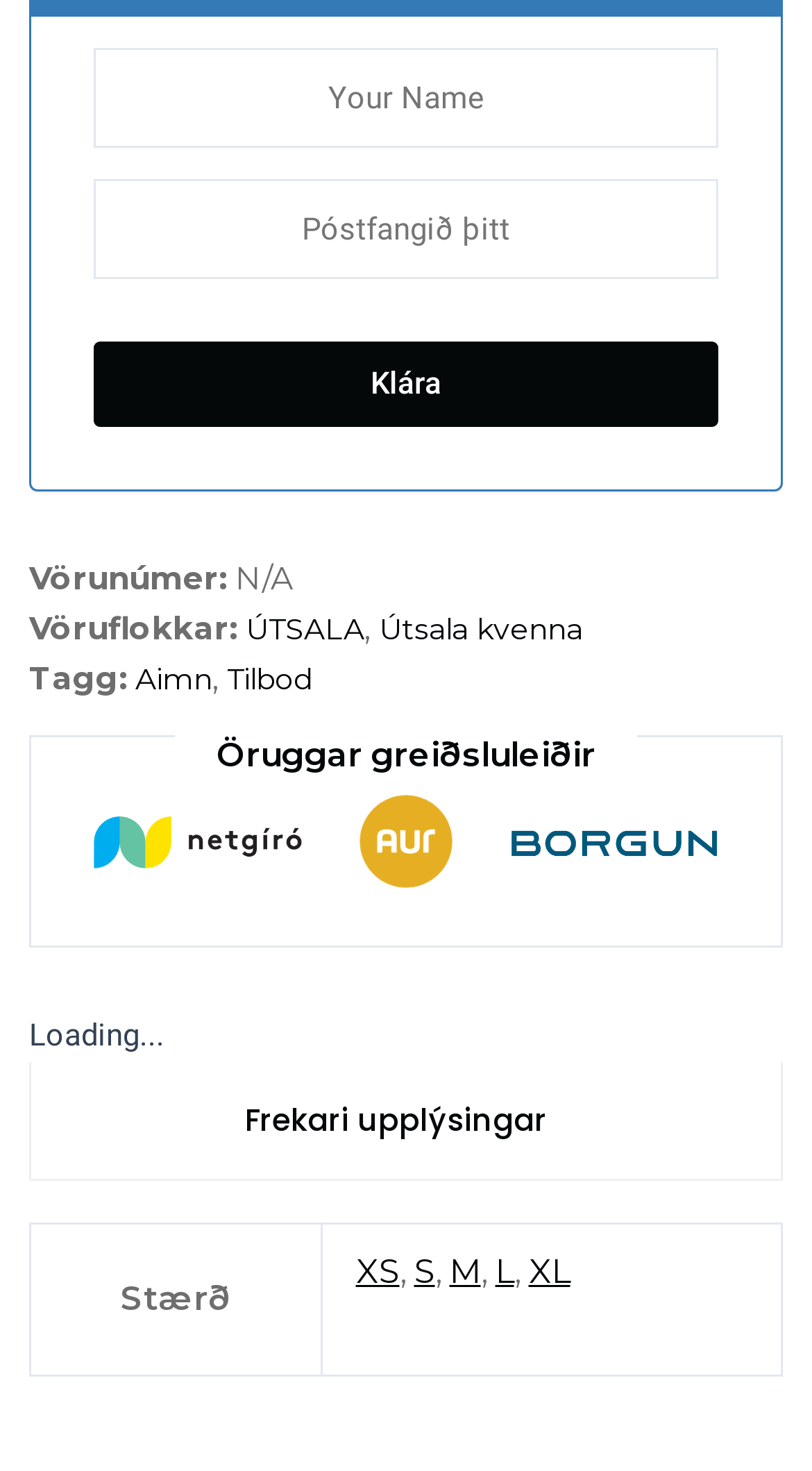Pinpoint the bounding box coordinates for the area that should be clicked to perform the following instruction: "Enter your name".

[0.115, 0.033, 0.885, 0.101]